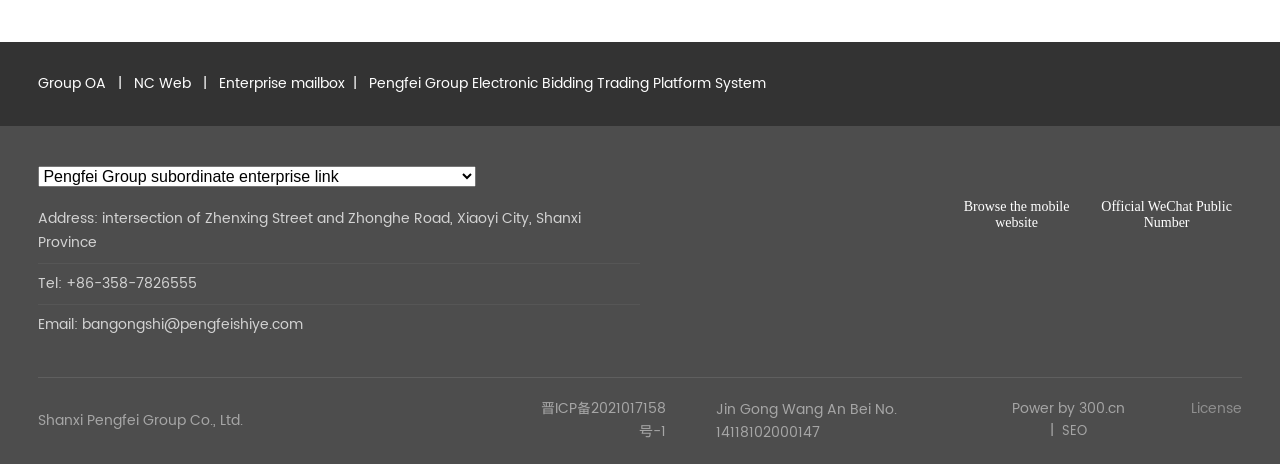Identify the bounding box coordinates necessary to click and complete the given instruction: "Open Enterprise mailbox".

[0.171, 0.154, 0.27, 0.204]